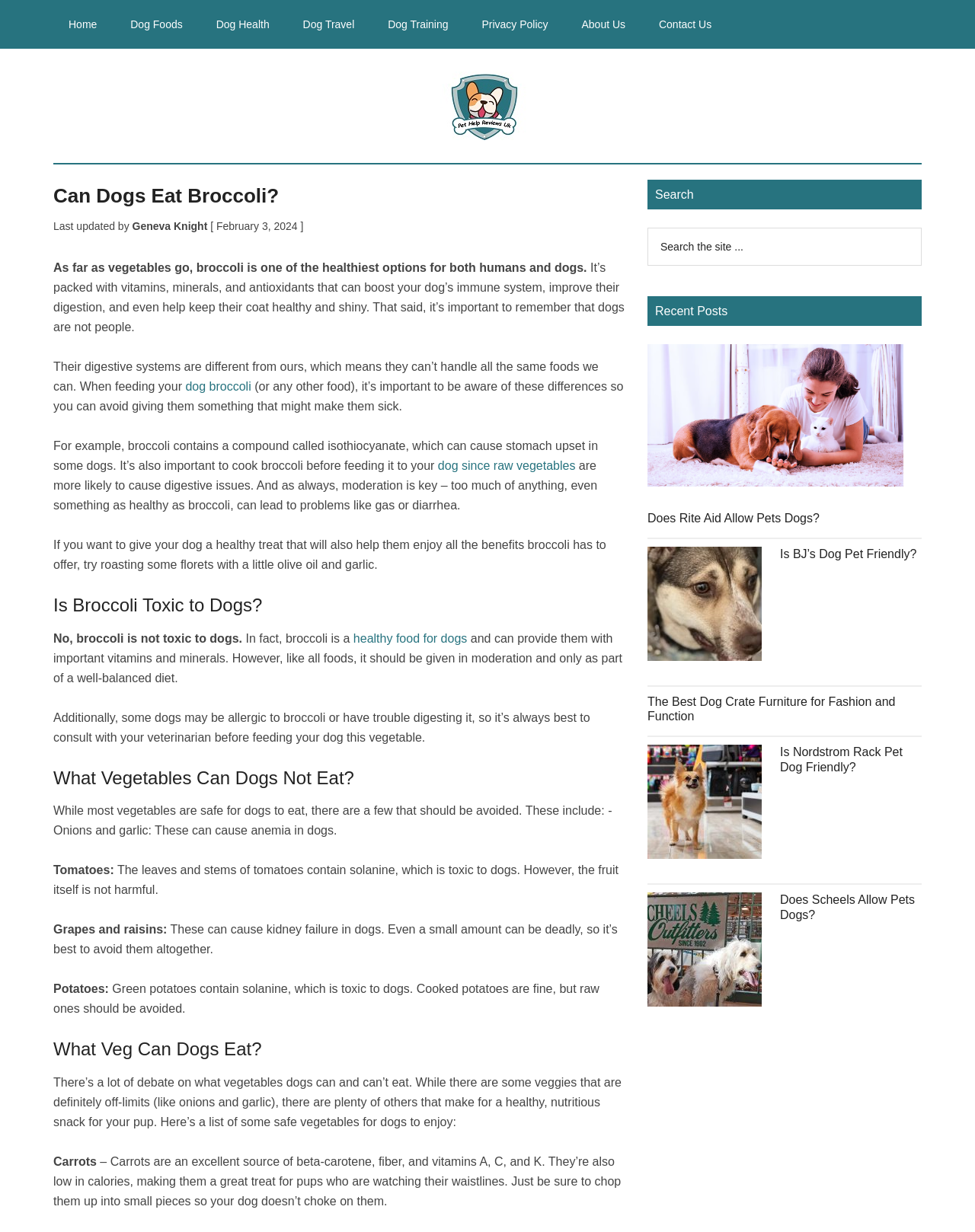Please provide the bounding box coordinates for the element that needs to be clicked to perform the instruction: "click the 'Home' link". The coordinates must consist of four float numbers between 0 and 1, formatted as [left, top, right, bottom].

[0.055, 0.0, 0.115, 0.04]